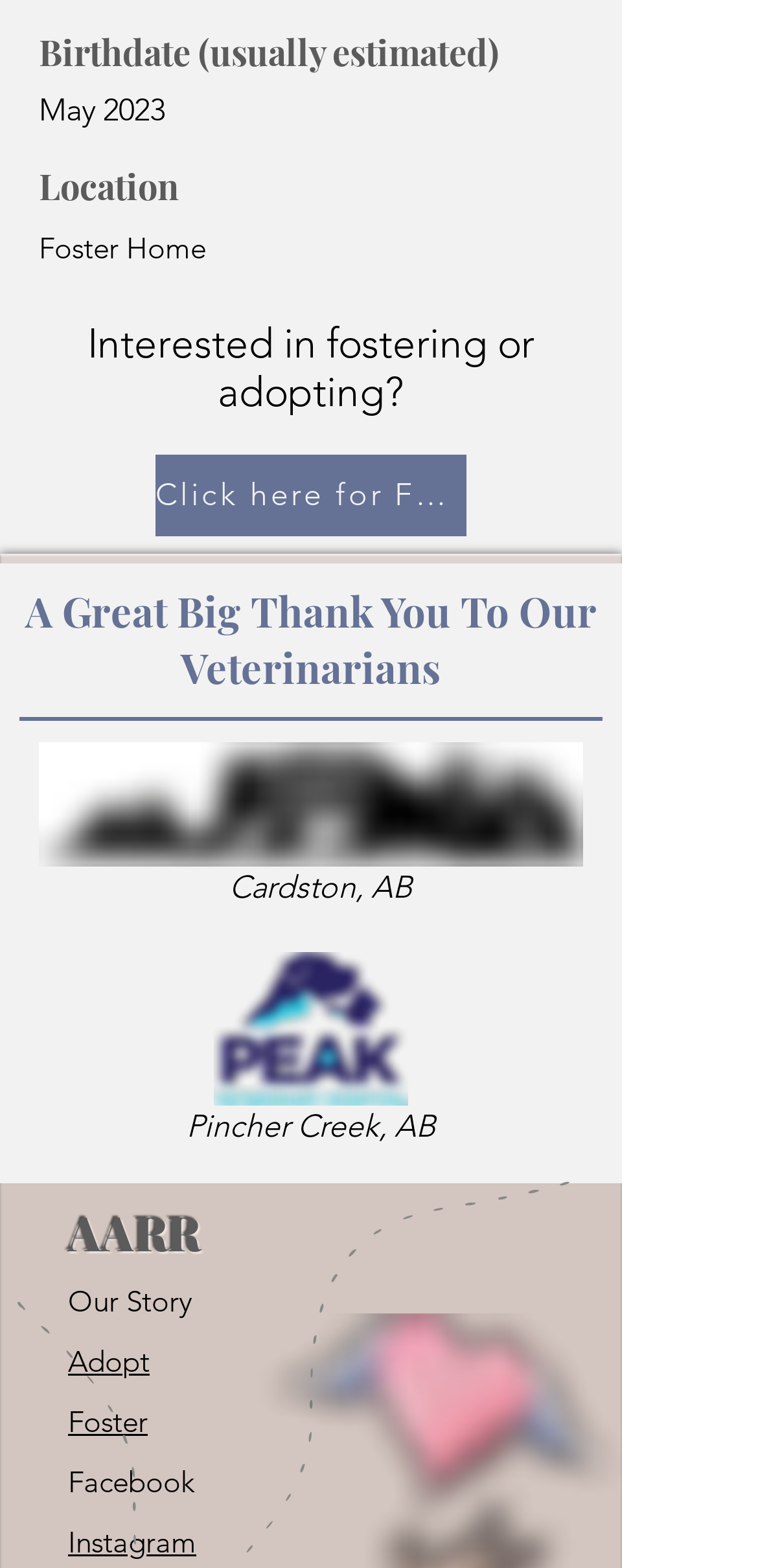What is the estimated birthdate? Observe the screenshot and provide a one-word or short phrase answer.

May 2023